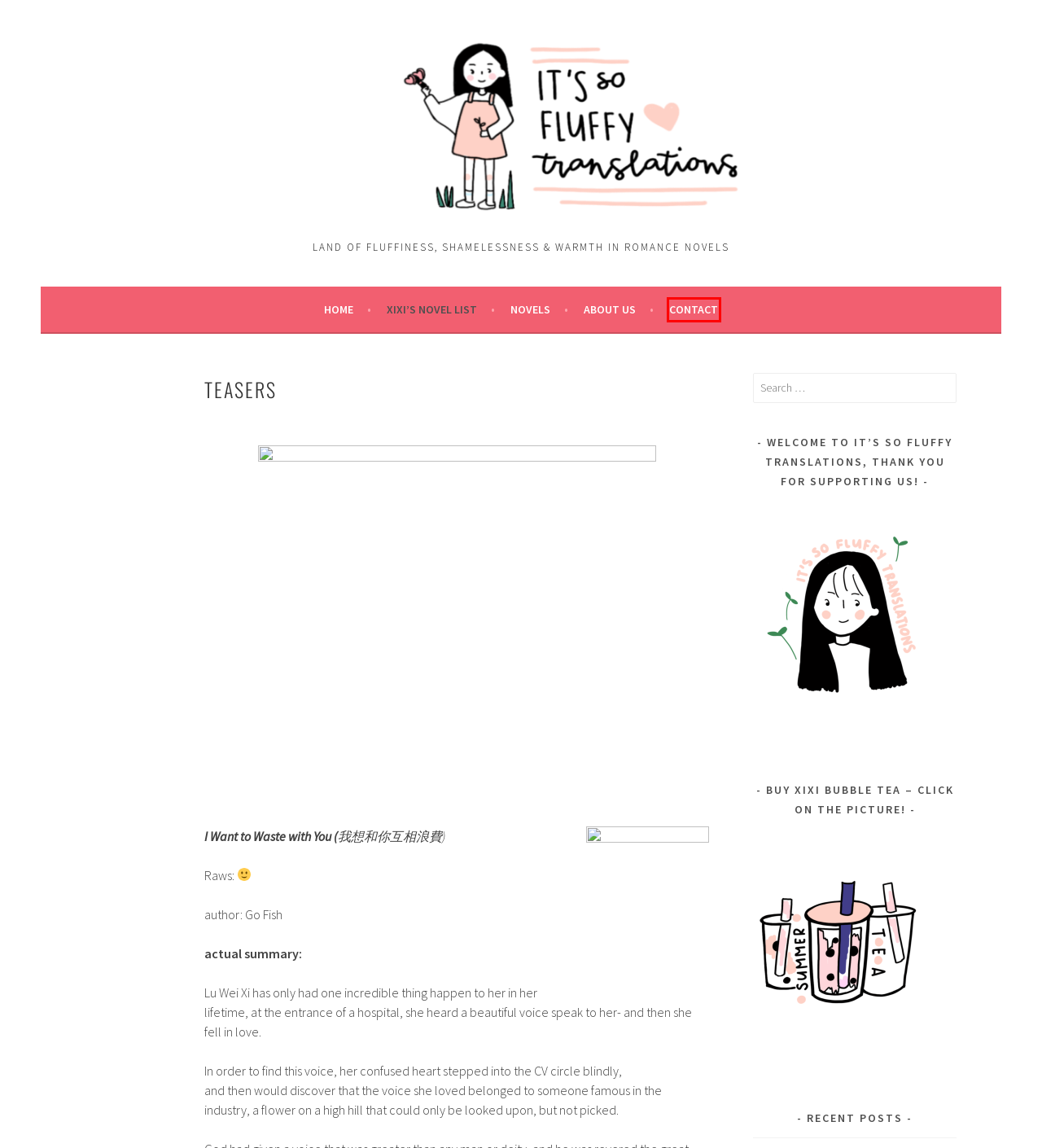You are looking at a screenshot of a webpage with a red bounding box around an element. Determine the best matching webpage description for the new webpage resulting from clicking the element in the red bounding box. Here are the descriptions:
A. Land of fluffiness, shamelessness & warmth in romance novels
B. About Us
C. Contact
D. Novels
E. Blog Tool, Publishing Platform, and CMS – WordPress.org
F. CV Novels + Entertainment
G. Chapter 76.2
H. Campus Romance Novels

C